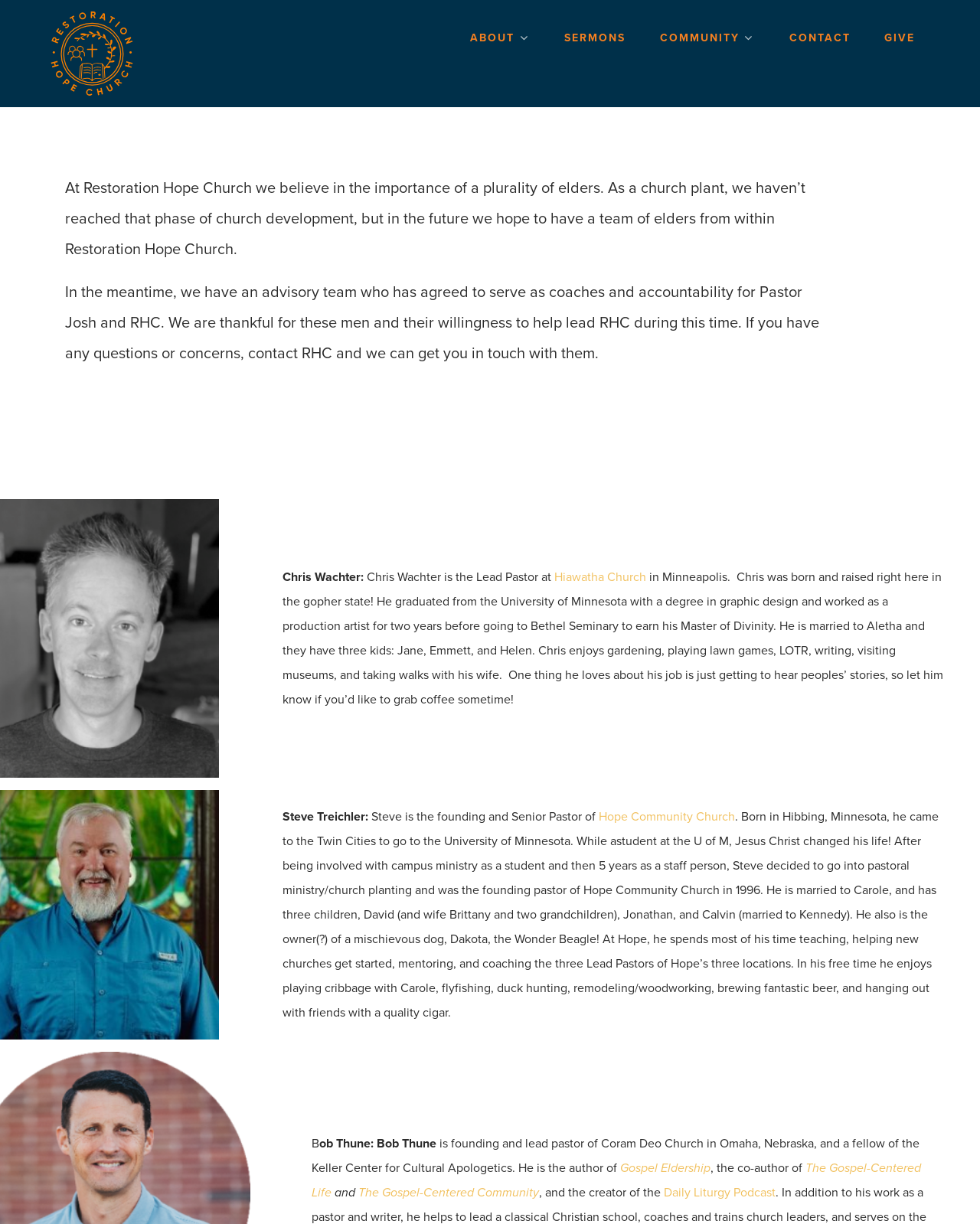How many advisory team members are listed? Examine the screenshot and reply using just one word or a brief phrase.

3